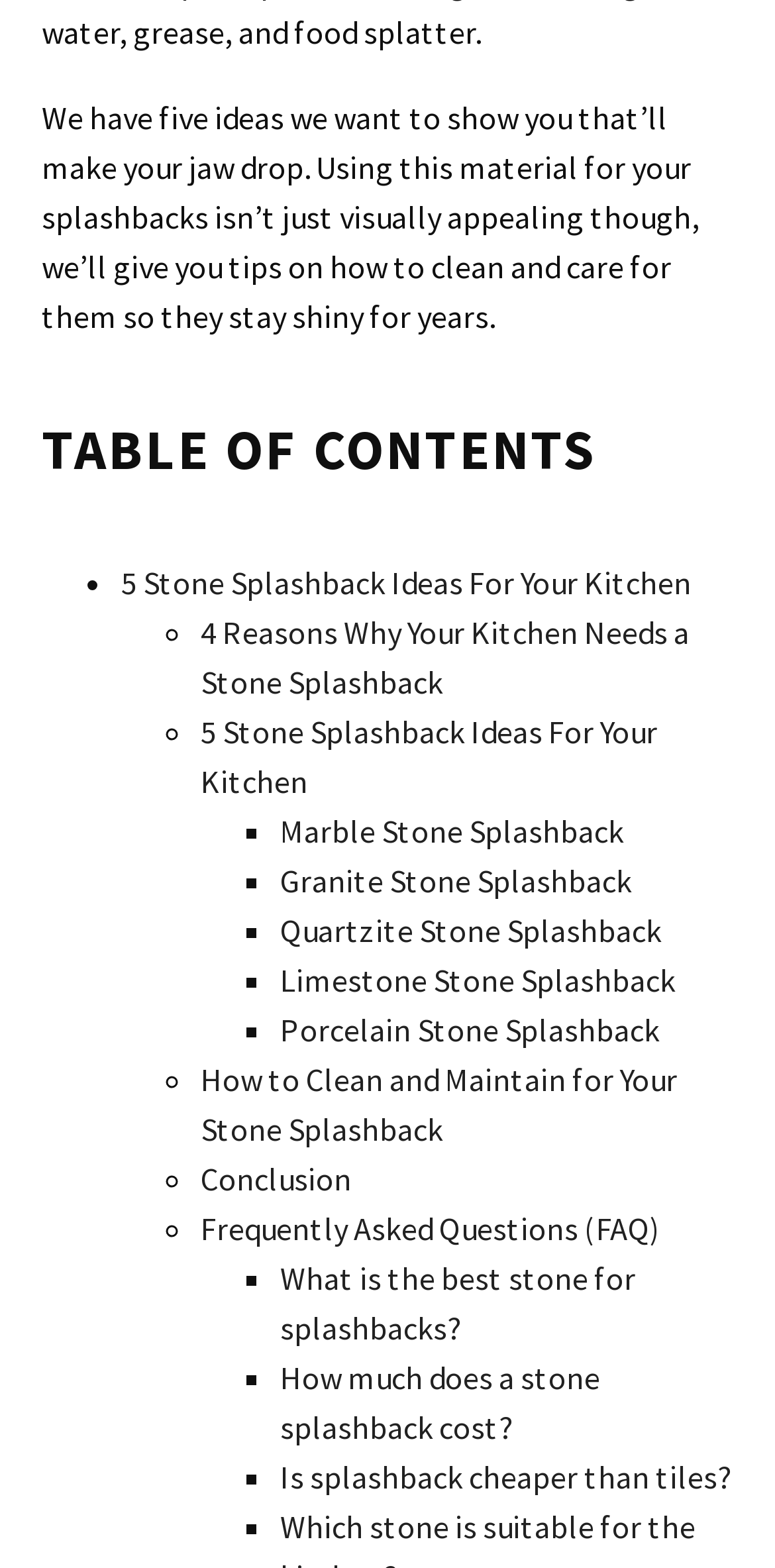Provide a single word or phrase answer to the question: 
What is the main topic of this webpage?

Stone splashbacks